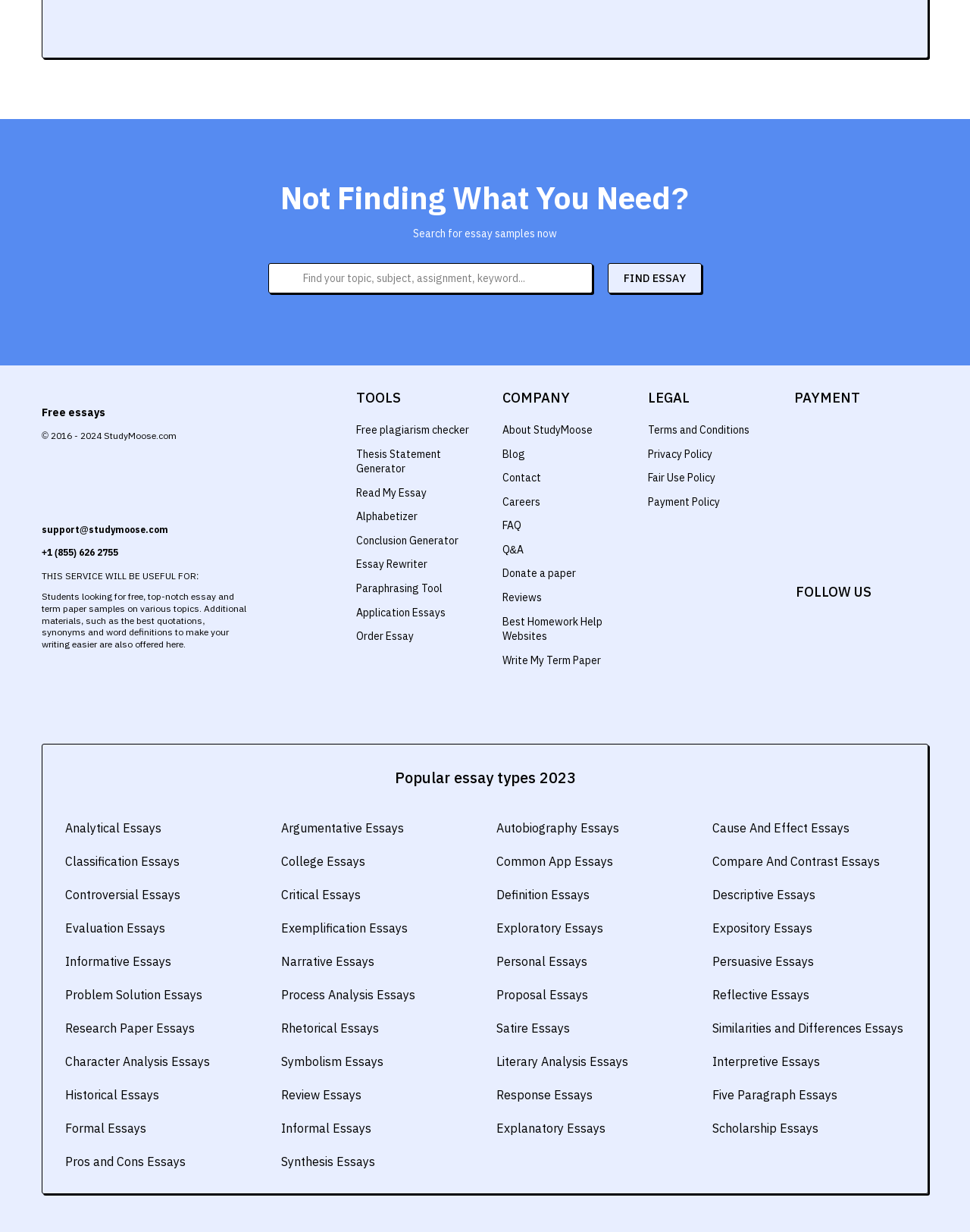Please identify the coordinates of the bounding box that should be clicked to fulfill this instruction: "Click on the 'Joe Jarzynka Cause of Death: Former UW Football Star Dies in Fishing Accident' link".

None